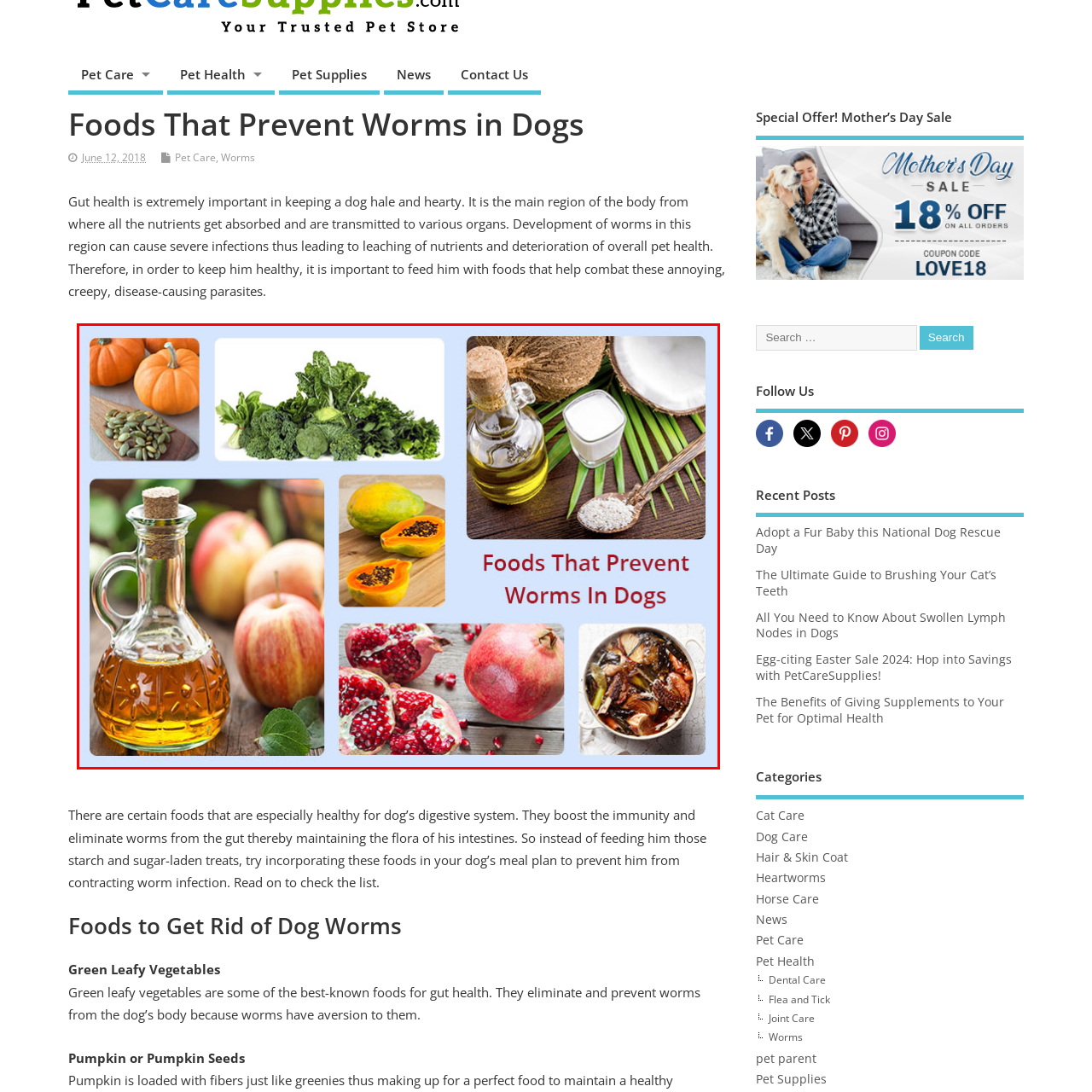Examine the image inside the red outline, What is the purpose of the image?
 Answer with a single word or phrase.

Guide for pet owners